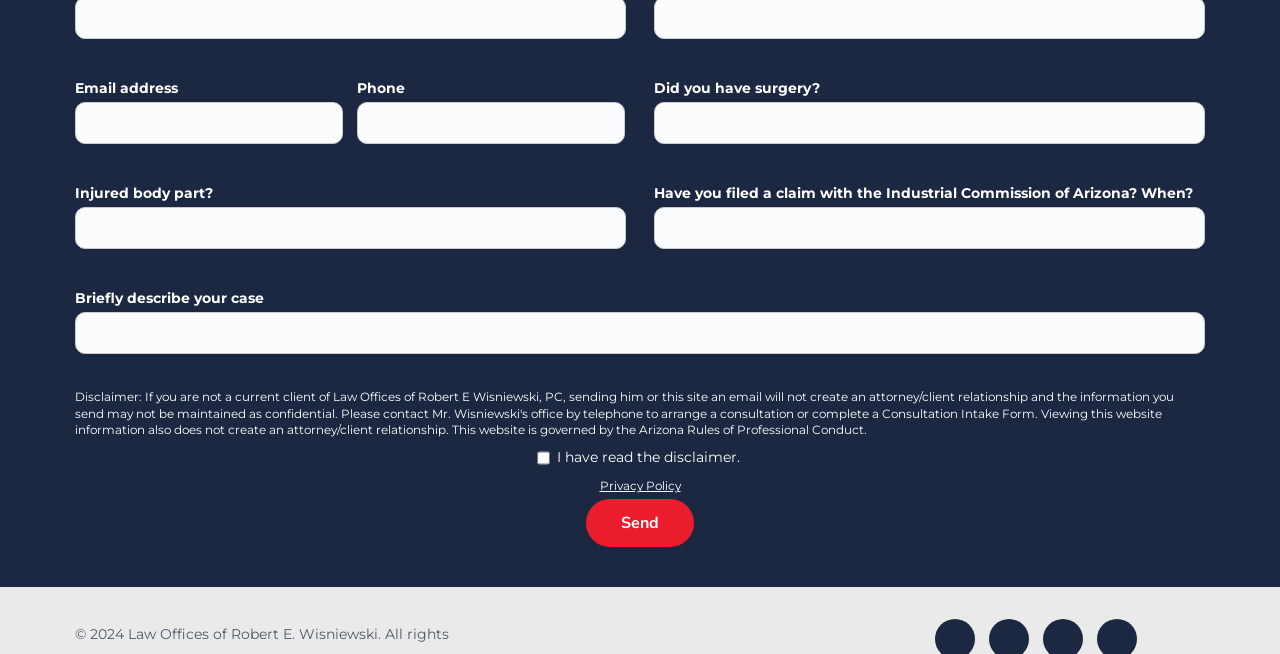With reference to the image, please provide a detailed answer to the following question: What is the purpose of the checkbox?

The checkbox is located below the static text 'I have read the disclaimer.' and is not checked by default, indicating that it is used to confirm that the user has read and agreed to the disclaimer.